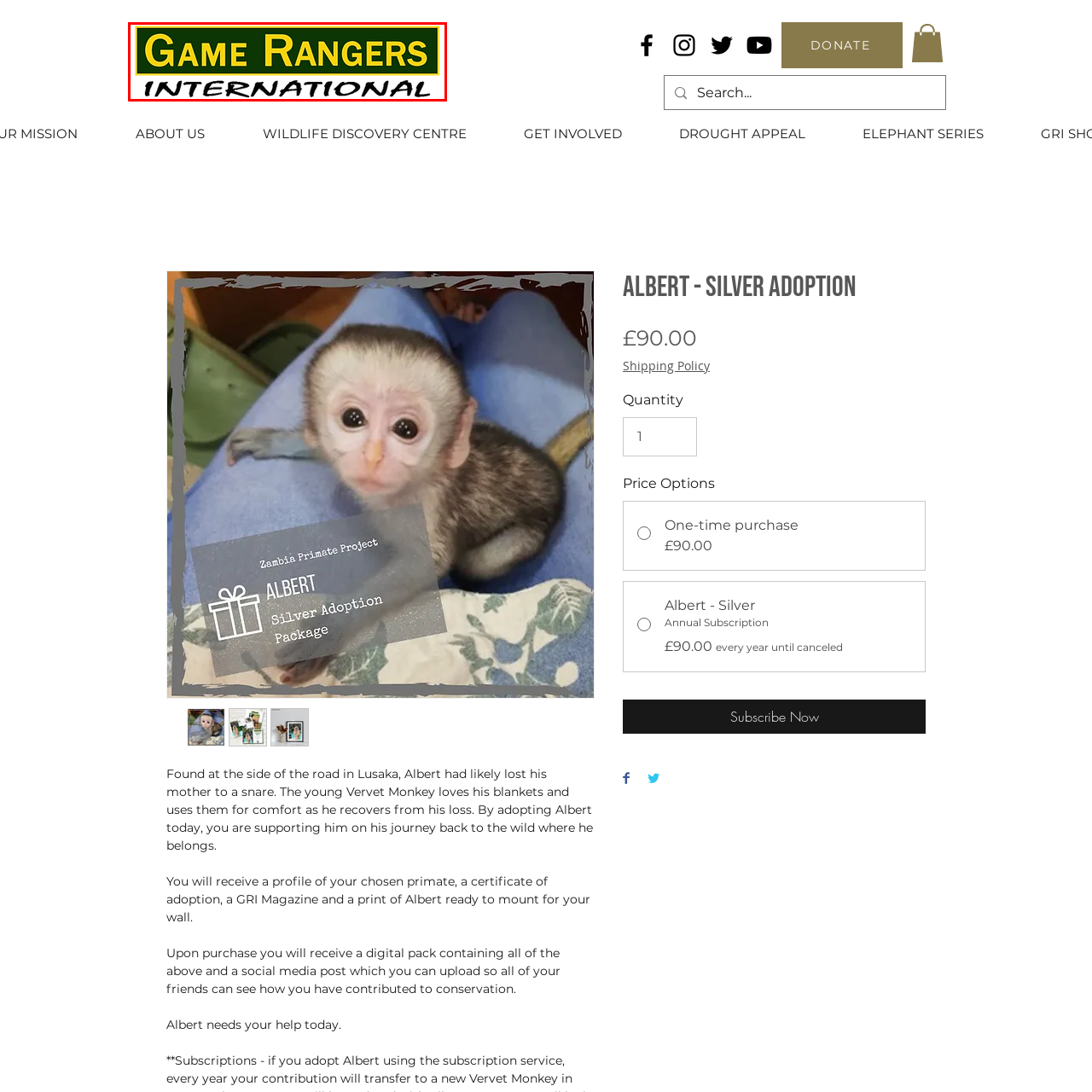What font style is used for 'INTERNATIONAL'?
Focus on the image highlighted by the red bounding box and deliver a thorough explanation based on what you see.

The word 'INTERNATIONAL' in the logo is presented in a stylish, cursive font, which reflects the global reach and efforts of the organization.